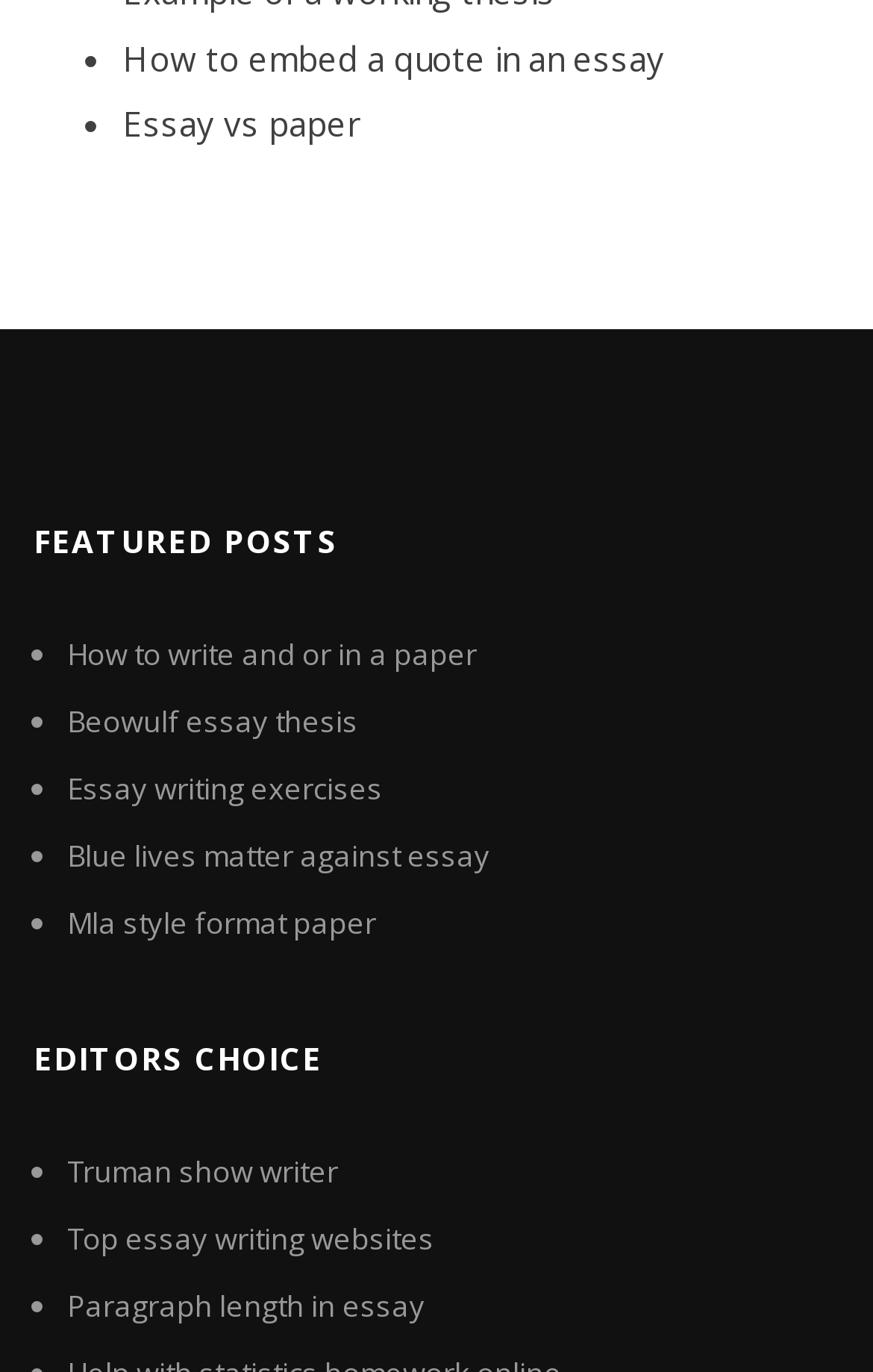Identify the bounding box coordinates for the element that needs to be clicked to fulfill this instruction: "Check the editor's choice". Provide the coordinates in the format of four float numbers between 0 and 1: [left, top, right, bottom].

[0.038, 0.739, 0.962, 0.804]